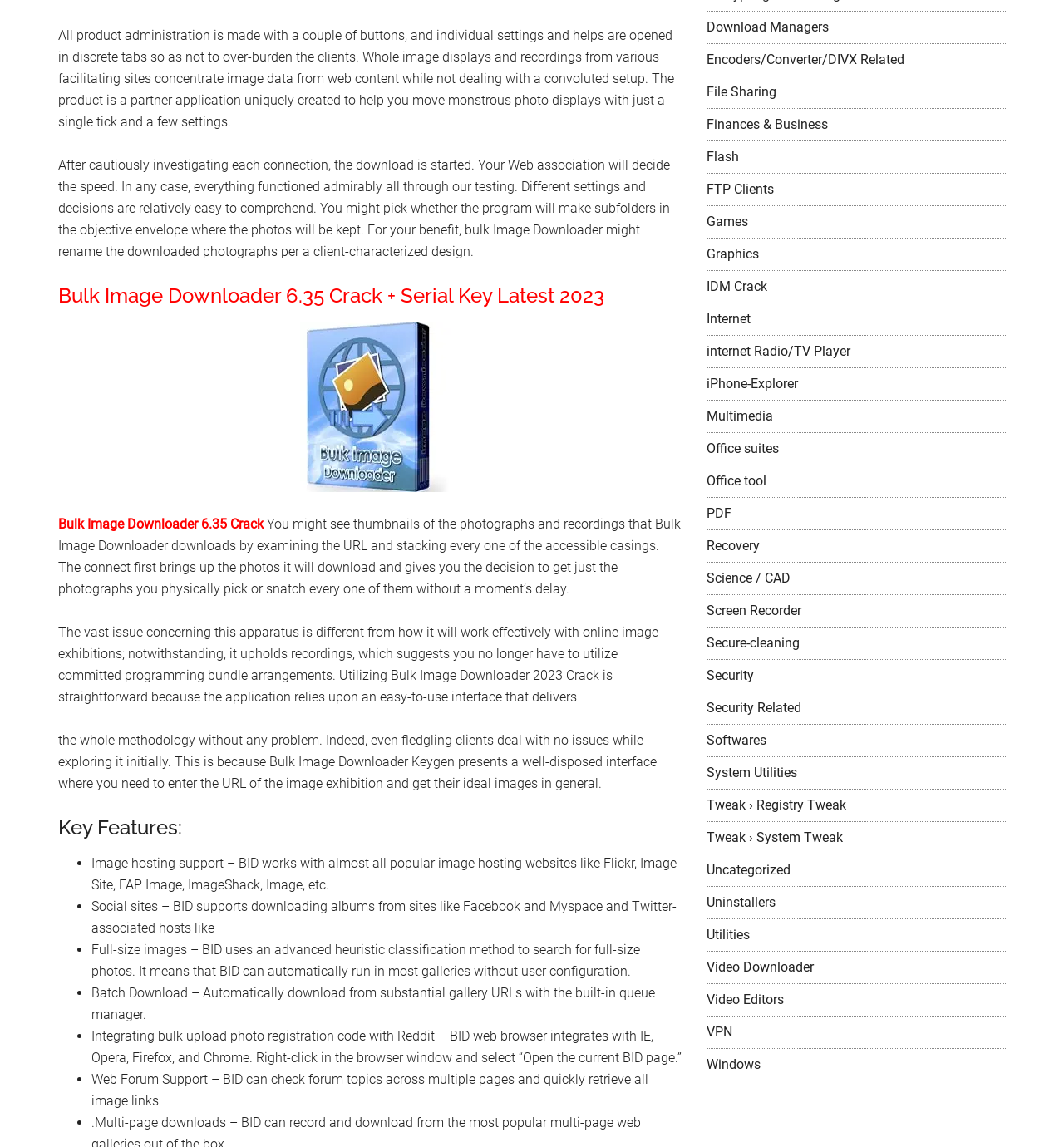Please specify the bounding box coordinates for the clickable region that will help you carry out the instruction: "Click on the 'Danida Reseach Portal' link".

None